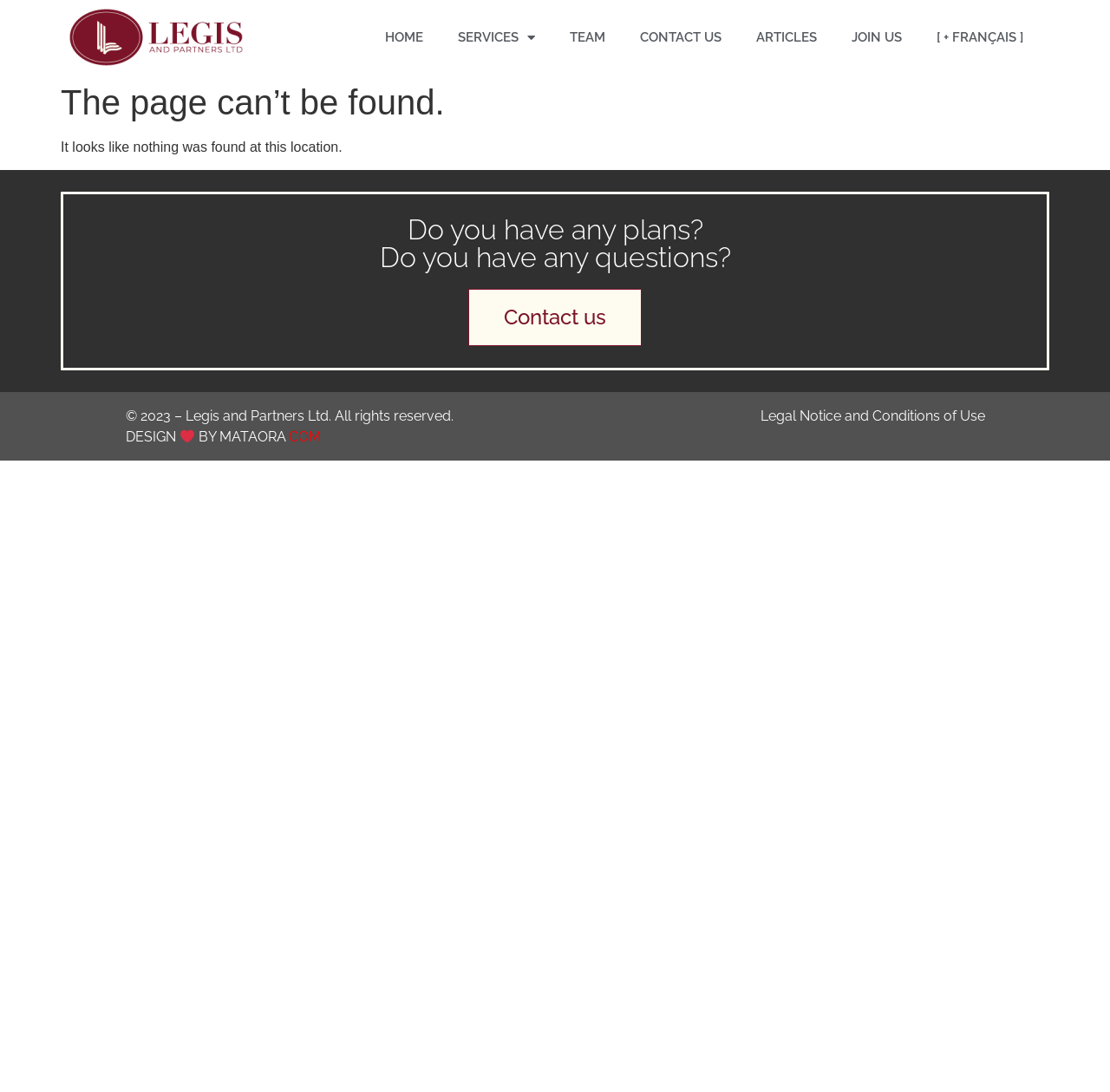Please locate the bounding box coordinates of the region I need to click to follow this instruction: "view legal notice".

[0.685, 0.374, 0.887, 0.389]